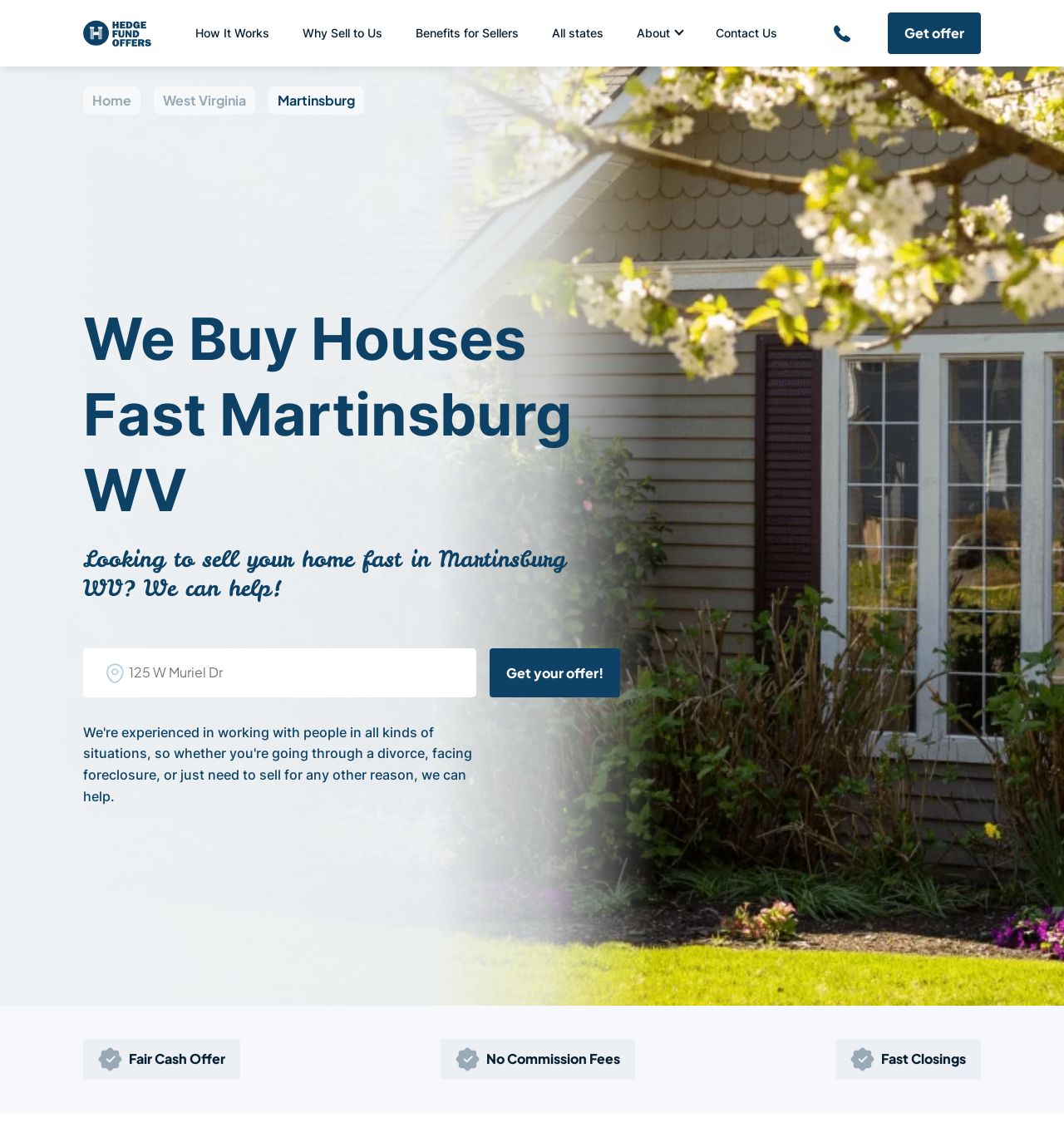What is the company's name?
Kindly offer a comprehensive and detailed response to the question.

The company's name is Hedge Fund Offer, which is indicated by the heading element 'Hedge Fund Offer' at the top of the webpage.